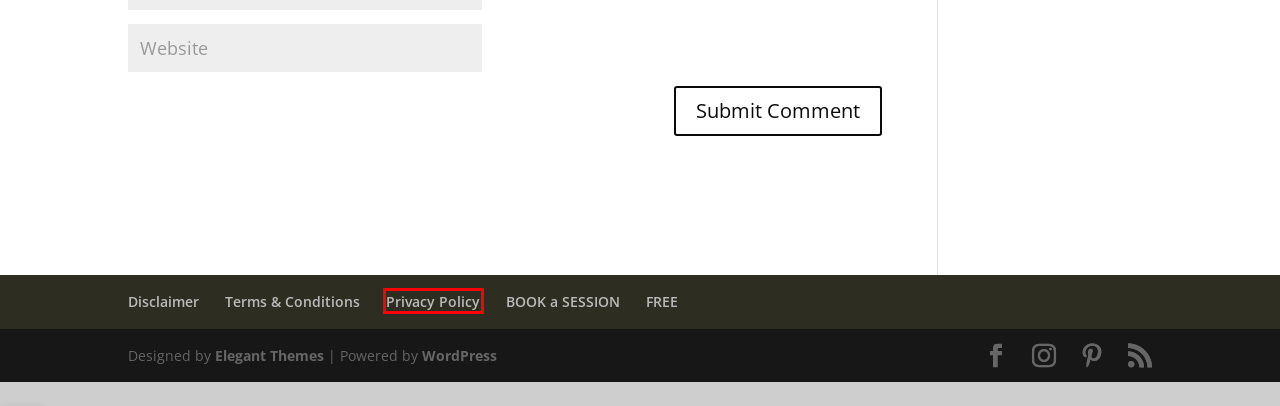You are presented with a screenshot of a webpage with a red bounding box. Select the webpage description that most closely matches the new webpage after clicking the element inside the red bounding box. The options are:
A. Disclaimer | SVT Coach
B. Uncategorized | SVT Coach
C. SVT BLOG - Heal SVT Naturally
D. BOOK a SESSION | SVT Coach
E. Terms & Conditions | SVT Coach
F. Privacy Policy | SVT Coach
G. Blog Tool, Publishing Platform, and CMS – WordPress.org
H. SVT ZOOM CLASS next Class Tuesday April 26th 4:30pm EST - Laura Madrigano

F